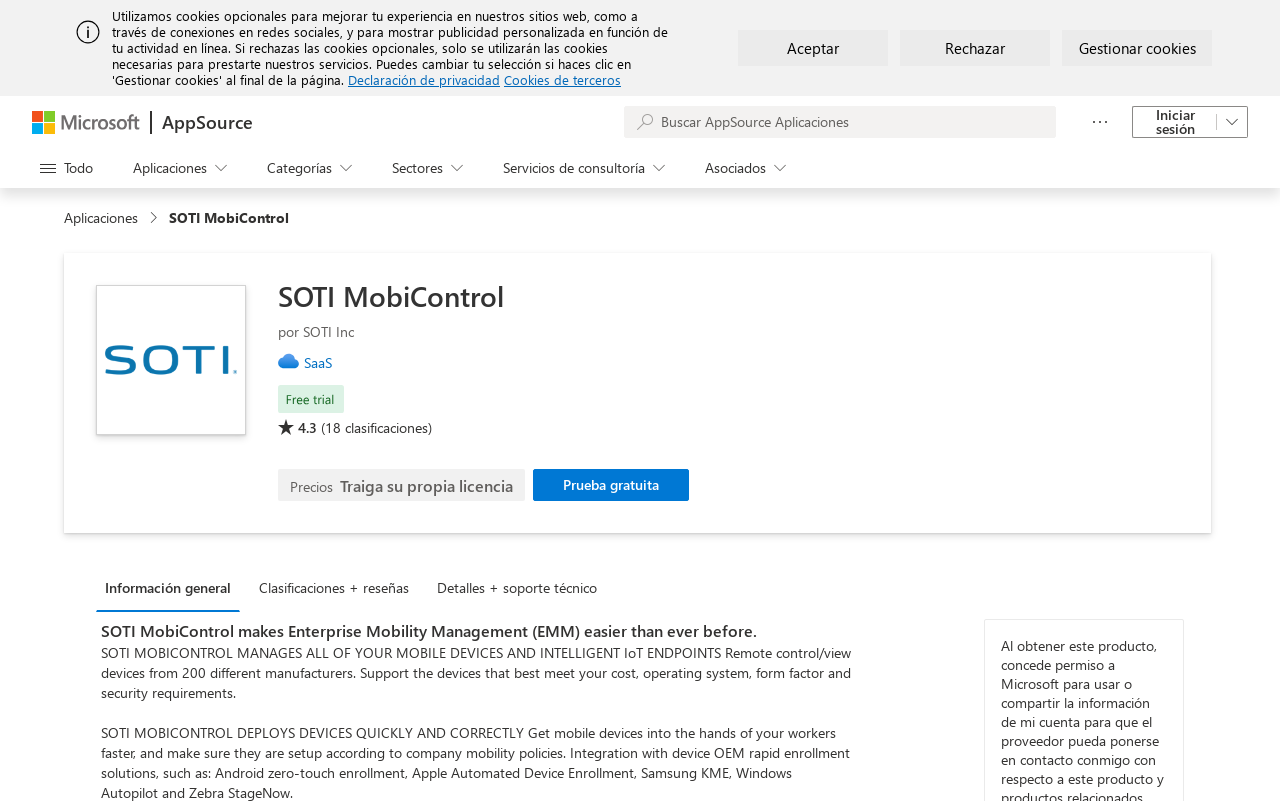Show the bounding box coordinates for the HTML element described as: "".

[0.95, 0.132, 0.975, 0.172]